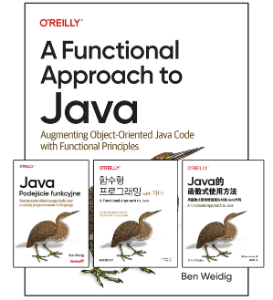Carefully observe the image and respond to the question with a detailed answer:
What is the subtitle of the book?

The subtitle is written below the main title on the book cover, providing additional information about the book's content. It explains that the book aims to integrate functional programming principles with object-oriented Java code.